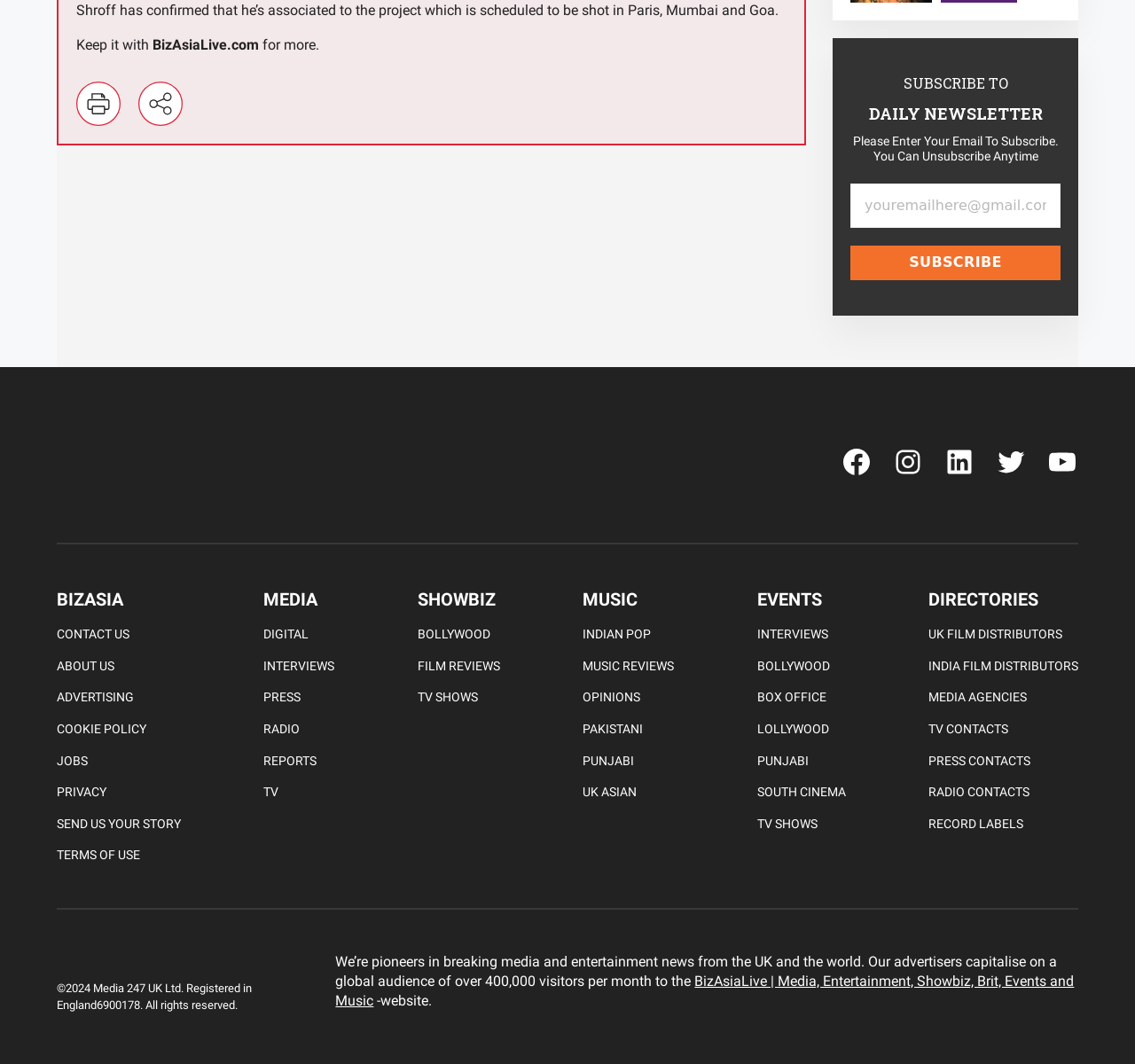Please find the bounding box for the UI component described as follows: "Radio".

[0.232, 0.677, 0.295, 0.694]